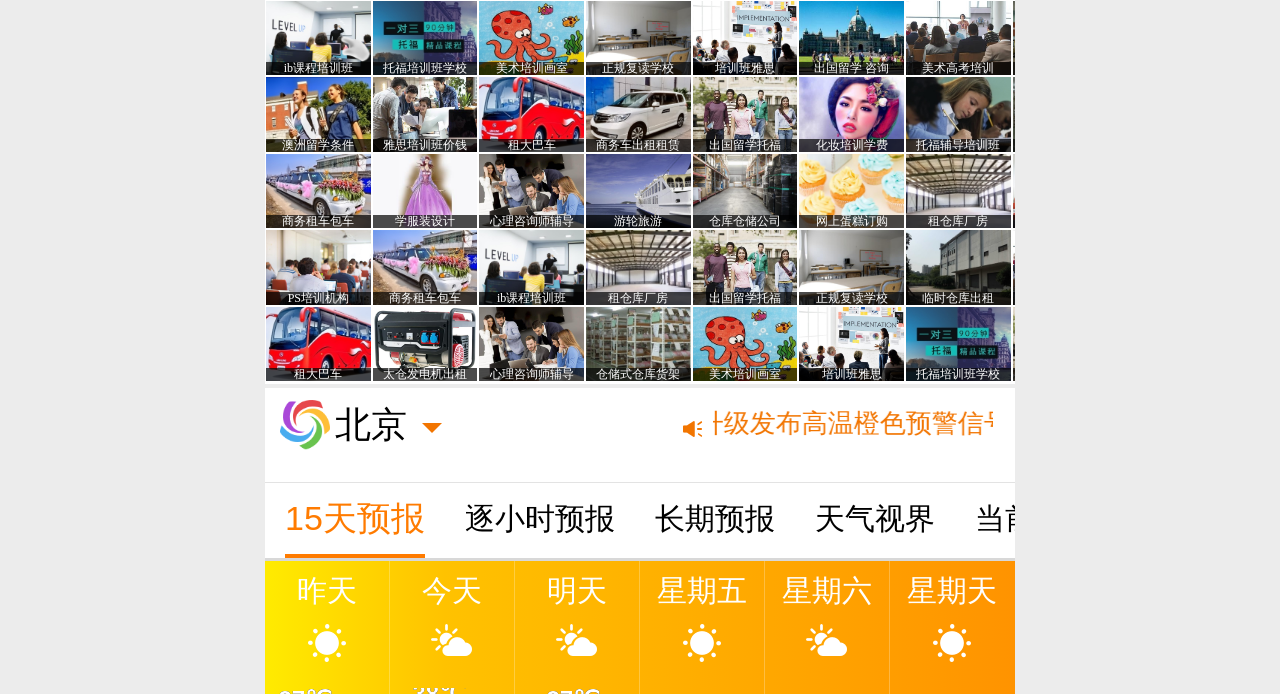Offer a detailed account of what is visible on the webpage.

The webpage is about the 15-day weather forecast for Beijing. At the top, there is a prominent link with the city's name, "北京" (Beijing). Below it, a detailed warning message from the Beijing Meteorological Bureau is displayed, alerting users to a high-temperature orange warning signal from June 11th to 13th, with temperatures expected to reach above 37°C in the plains area.

Underneath the warning message, there are six links arranged horizontally, providing access to different weather-related services. From left to right, these links are: "15天预报" (15-day forecast), "逐小时预报" (hourly forecast), "长期预报" (long-term forecast), "天气视界" (weather vision), "当前天气" (current weather), and "AQI预报" (air quality index forecast).